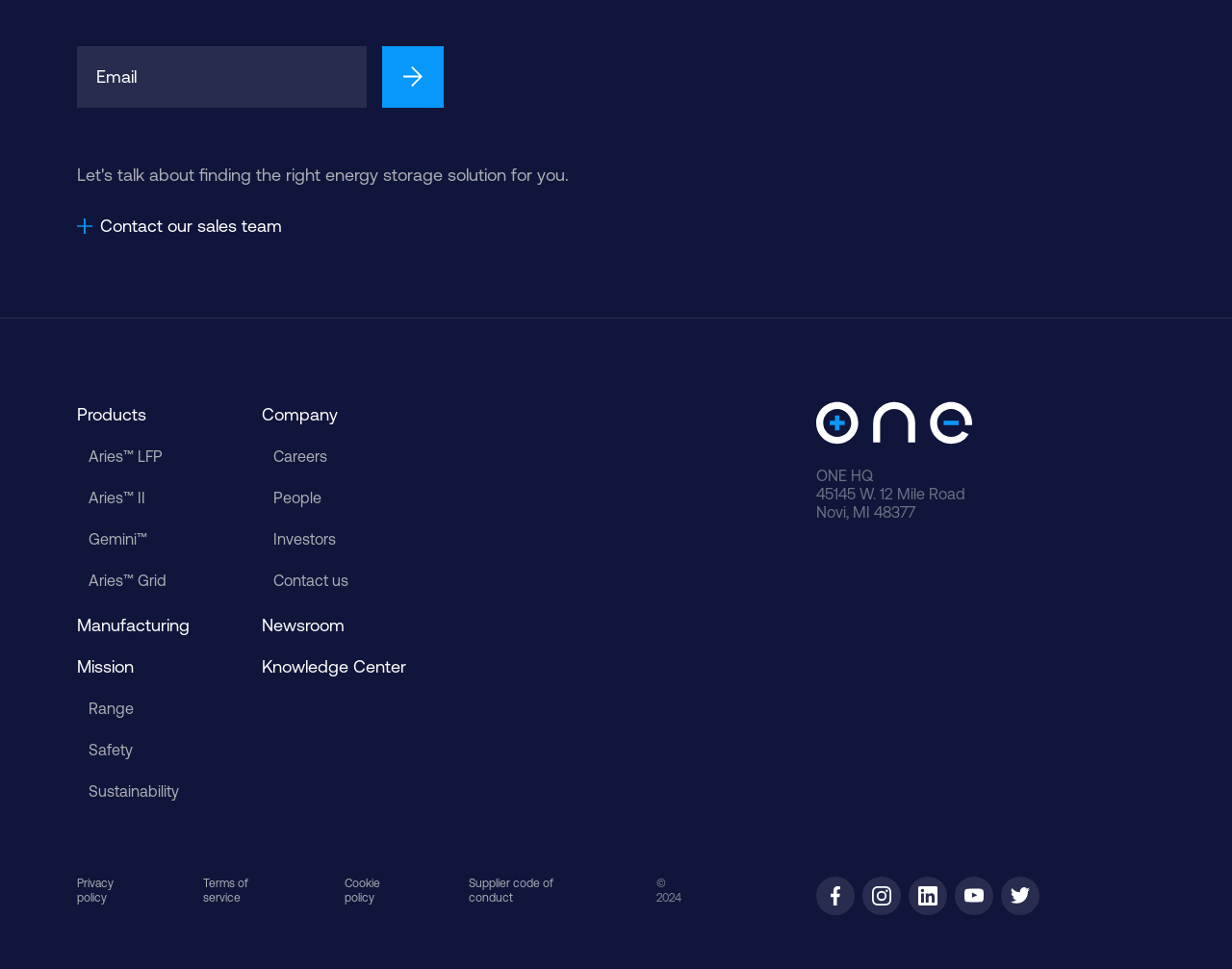Can you show the bounding box coordinates of the region to click on to complete the task described in the instruction: "Follow on Facebook"?

[0.662, 0.904, 0.694, 0.944]